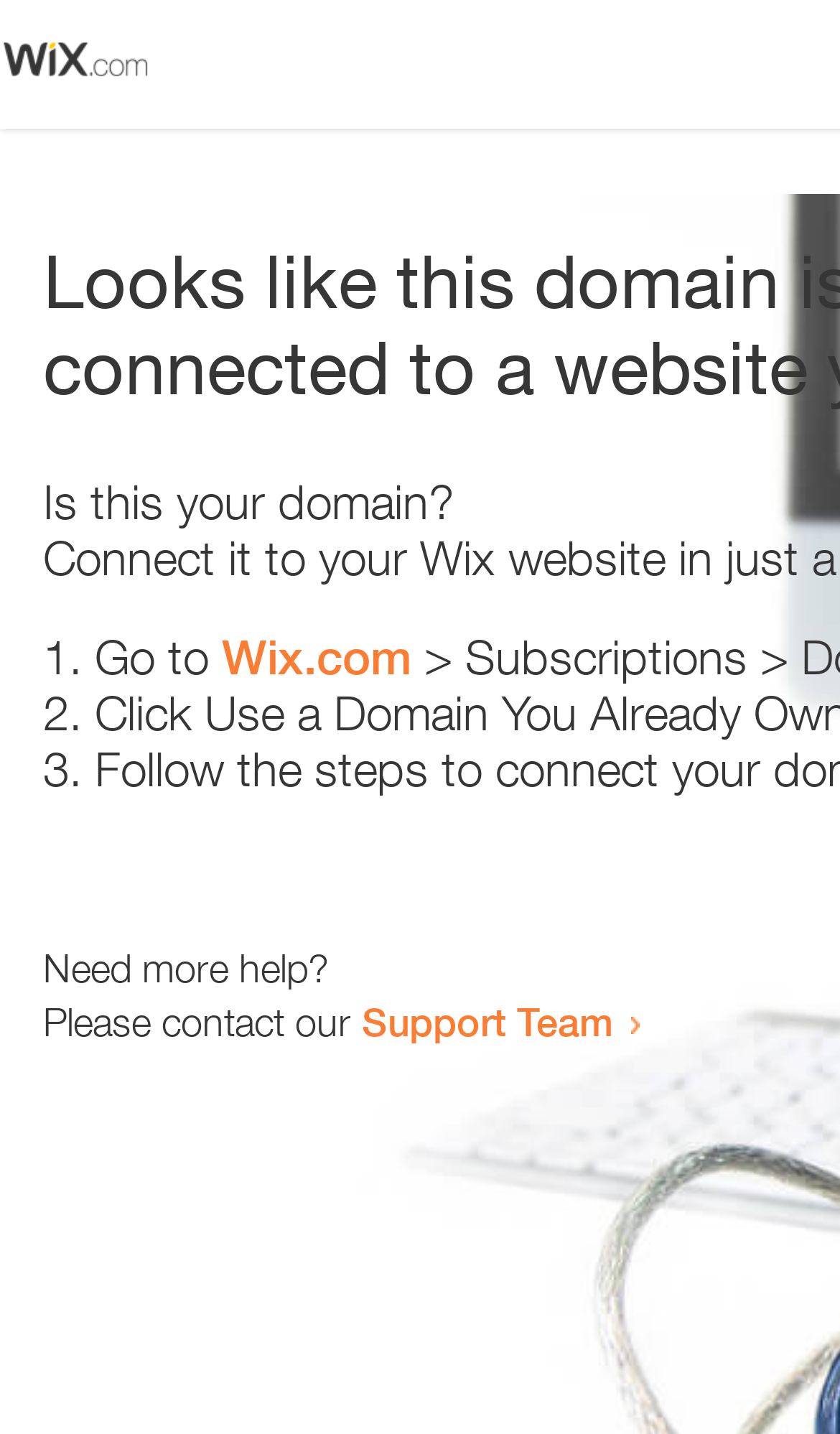What is the purpose of the contact information?
Please look at the screenshot and answer using one word or phrase.

Need more help